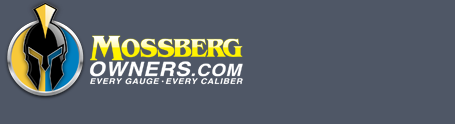What is the tagline of the website?
From the details in the image, answer the question comprehensively.

The tagline 'Every Gauge · Every Caliber' is displayed alongside the website name 'Mossberg Owners.com', emphasizing the site's comprehensive focus on providing information and resources for Mossberg firearm owners.